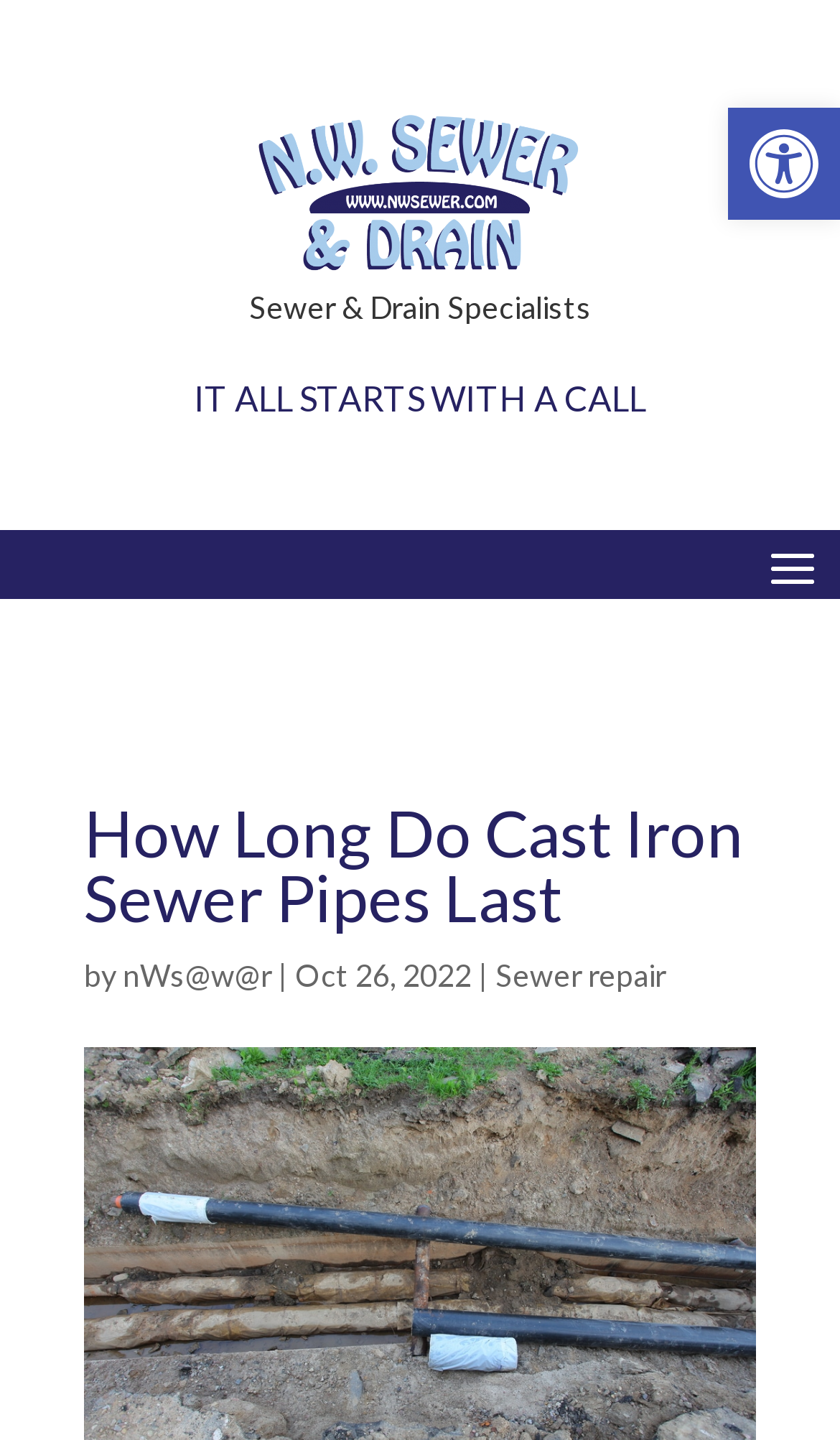Look at the image and give a detailed response to the following question: When was the article published?

I found the publication date by looking at the section with the heading 'How Long Do Cast Iron Sewer Pipes Last' and finding the text 'Oct 26, 2022' next to the author's name.